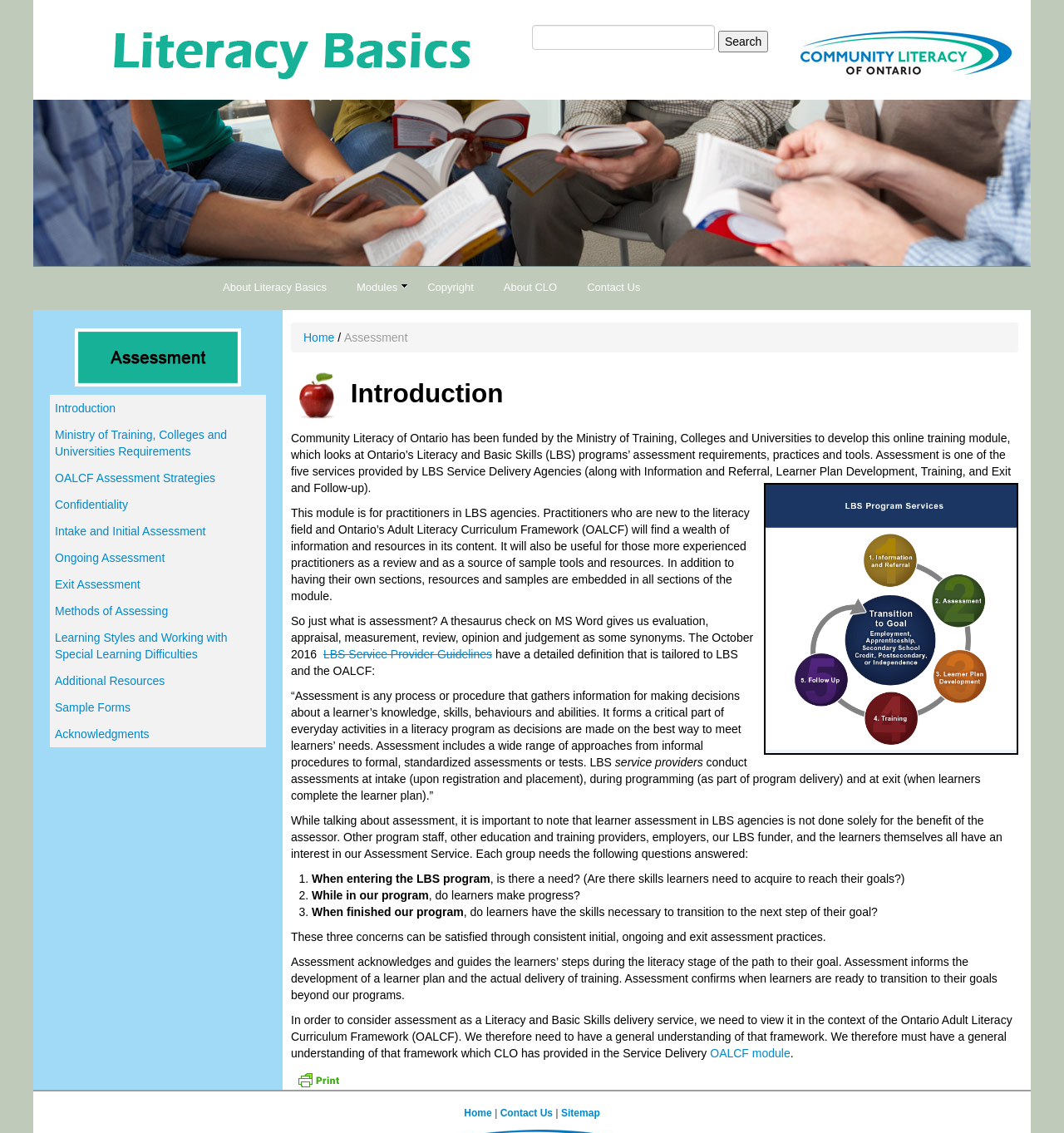Please determine the bounding box coordinates of the element to click on in order to accomplish the following task: "Click on the Introduction link". Ensure the coordinates are four float numbers ranging from 0 to 1, i.e., [left, top, right, bottom].

[0.047, 0.348, 0.25, 0.372]